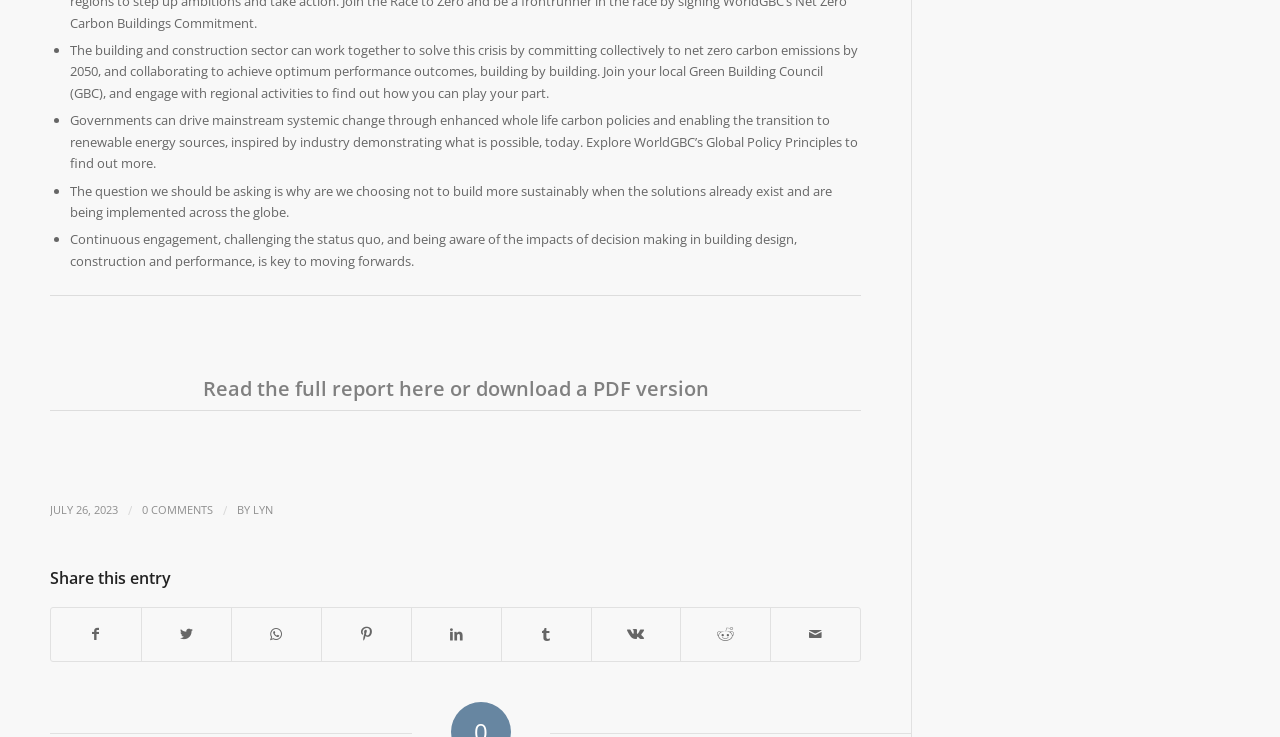Please determine the bounding box coordinates, formatted as (top-left x, top-left y, bottom-right x, bottom-right y), with all values as floating point numbers between 0 and 1. Identify the bounding box of the region described as: Share on Reddit

[0.532, 0.825, 0.602, 0.896]